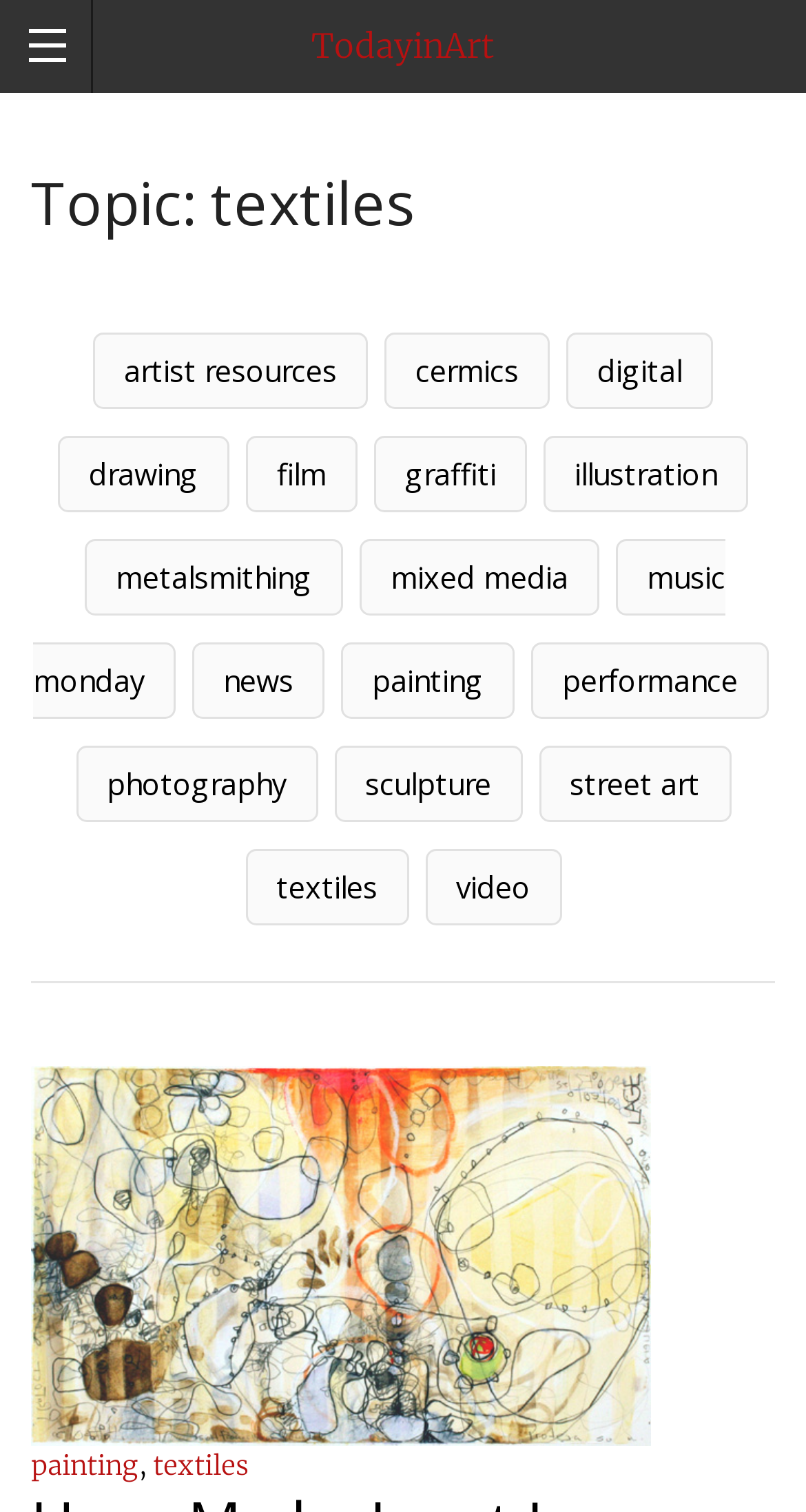Please provide a detailed answer to the question below by examining the image:
What type of art is 'Hose Me Sideways (bilingual)'?

The link 'Hose Me Sideways (bilingual) - oil, oil pastel, graphite on rag paper - 6 x10 inches' is associated with an image, and further linked to 'painting', indicating that 'Hose Me Sideways (bilingual)' is a painting.